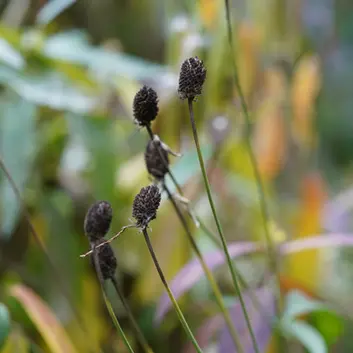What is emphasized by the textured surface of the seed heads?
Use the information from the image to give a detailed answer to the question.

The caption states that the cylindrical shapes of the seed heads are 'adorned with a textured surface, emphasizing their unique form', which suggests that the textured surface is meant to draw attention to the distinctive shape of the seed heads.